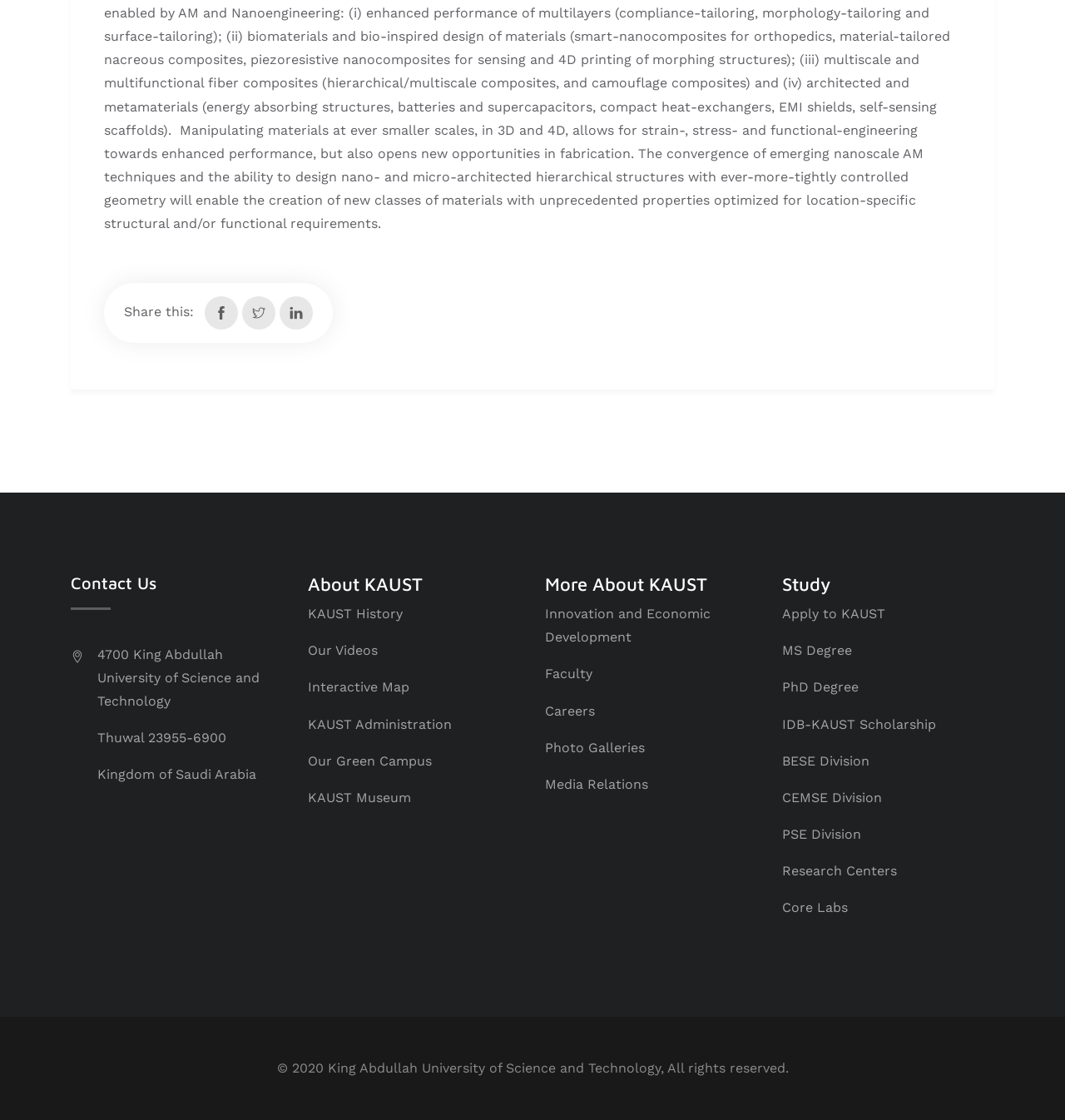Predict the bounding box for the UI component with the following description: "Faculty".

[0.512, 0.595, 0.556, 0.609]